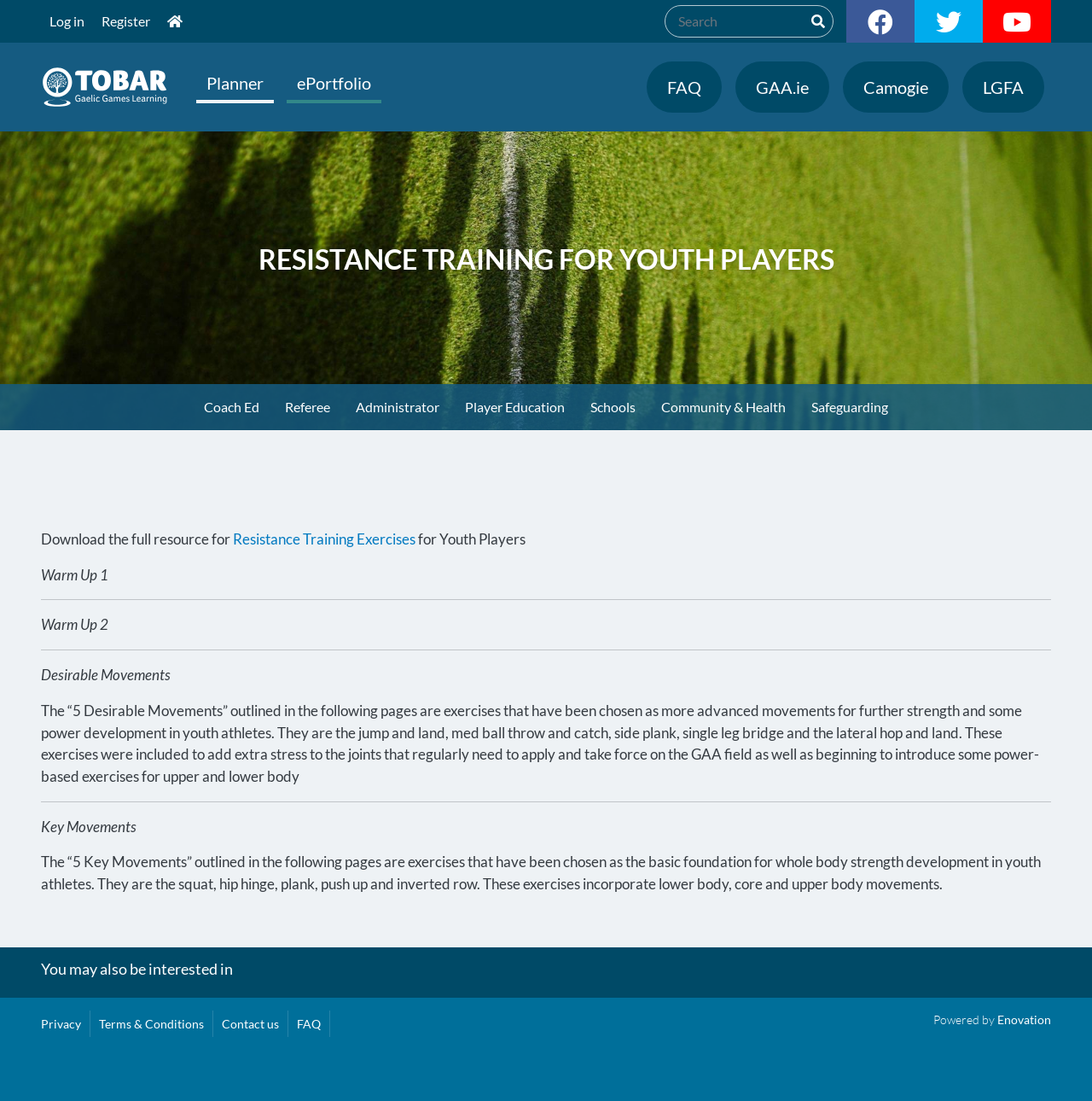Please locate the bounding box coordinates of the element that should be clicked to achieve the given instruction: "Learn about clinical trials".

None